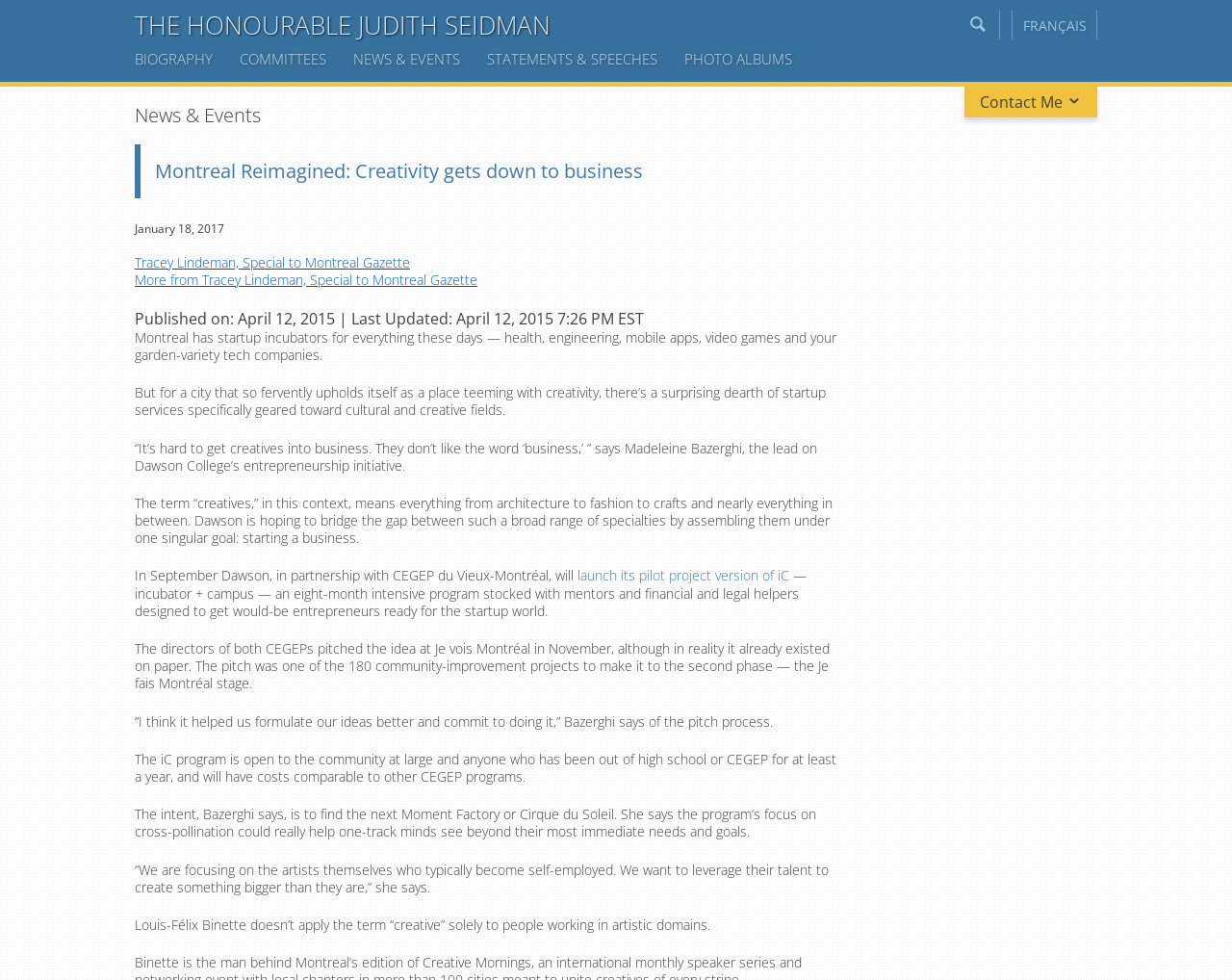Find the bounding box coordinates for the area that must be clicked to perform this action: "Contact Me".

[0.795, 0.093, 0.866, 0.115]